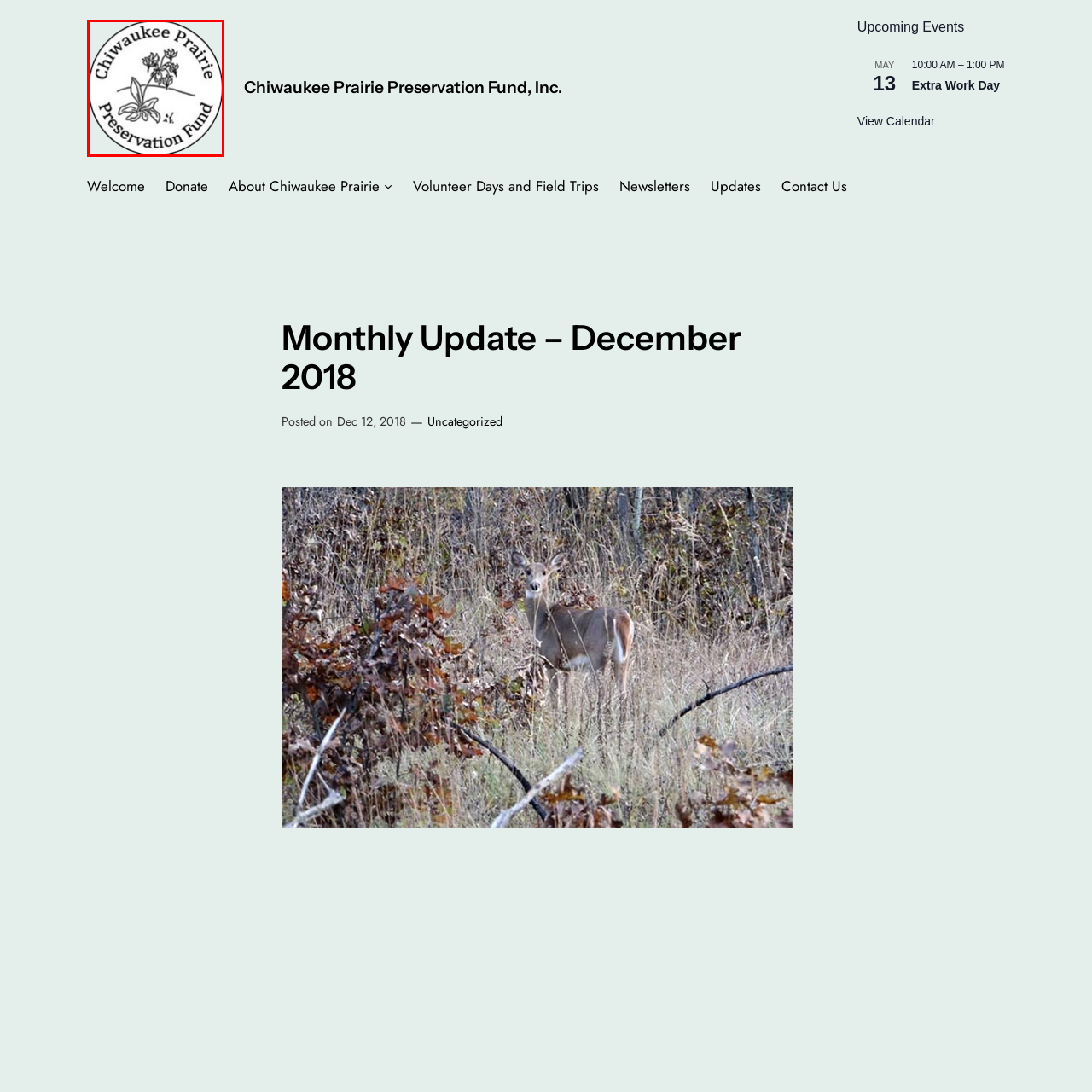Direct your attention to the image contained by the red frame and provide a detailed response to the following question, utilizing the visual data from the image:
What is the organization's primary focus?

The caption highlights the organization's commitment to preserving and promoting the Chiwaukee Prairie, emphasizing both ecological significance and community engagement in environmental stewardship, indicating that the organization's primary focus is on prairie preservation.